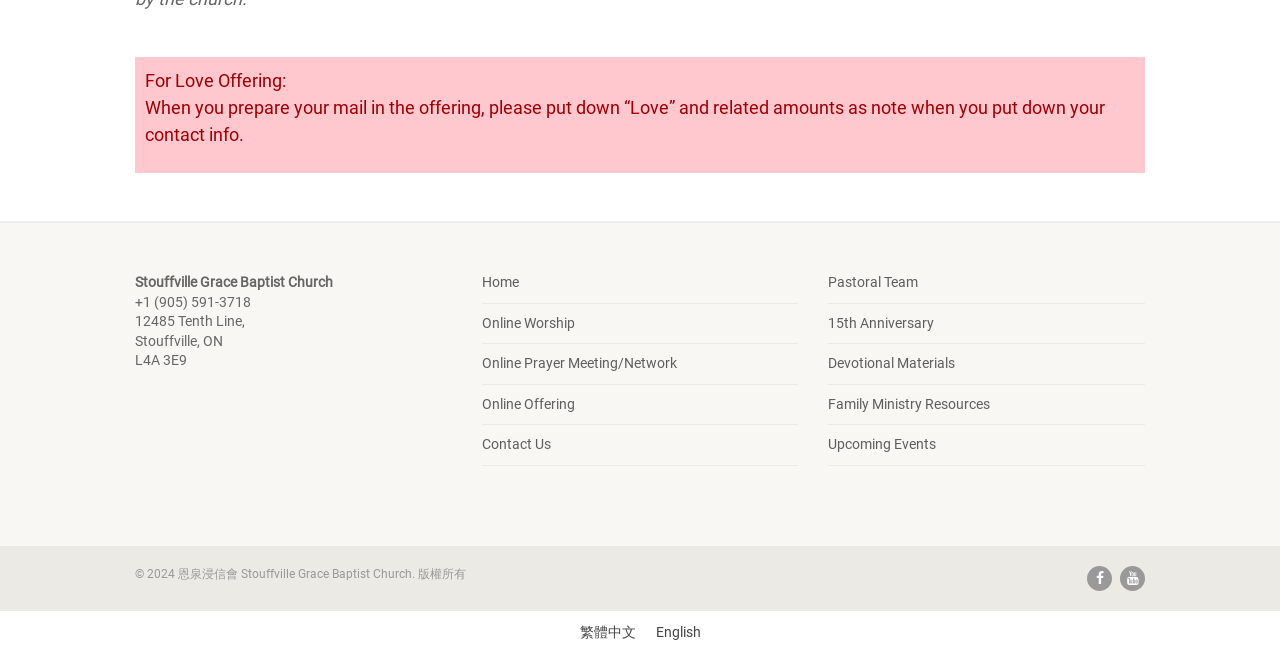For the element described, predict the bounding box coordinates as (top-left x, top-left y, bottom-right x, bottom-right y). All values should be between 0 and 1. Element description: Online Prayer Meeting/Network

[0.376, 0.542, 0.529, 0.572]